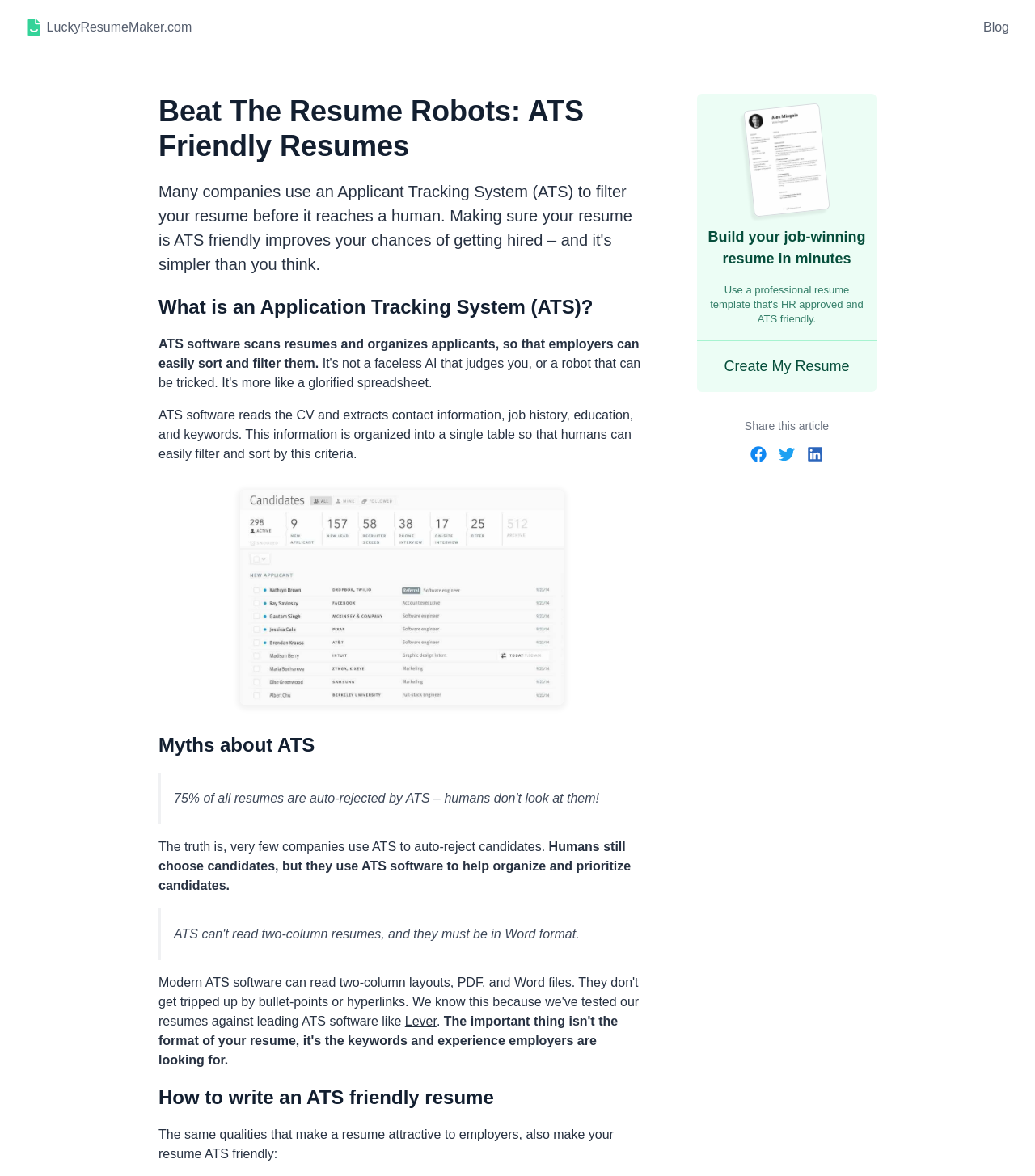What does ATS software do?
Please craft a detailed and exhaustive response to the question.

I found the answer in the text 'ATS software reads the CV and extracts contact information, job history, education, and keywords.' which explains the functionality of ATS software.